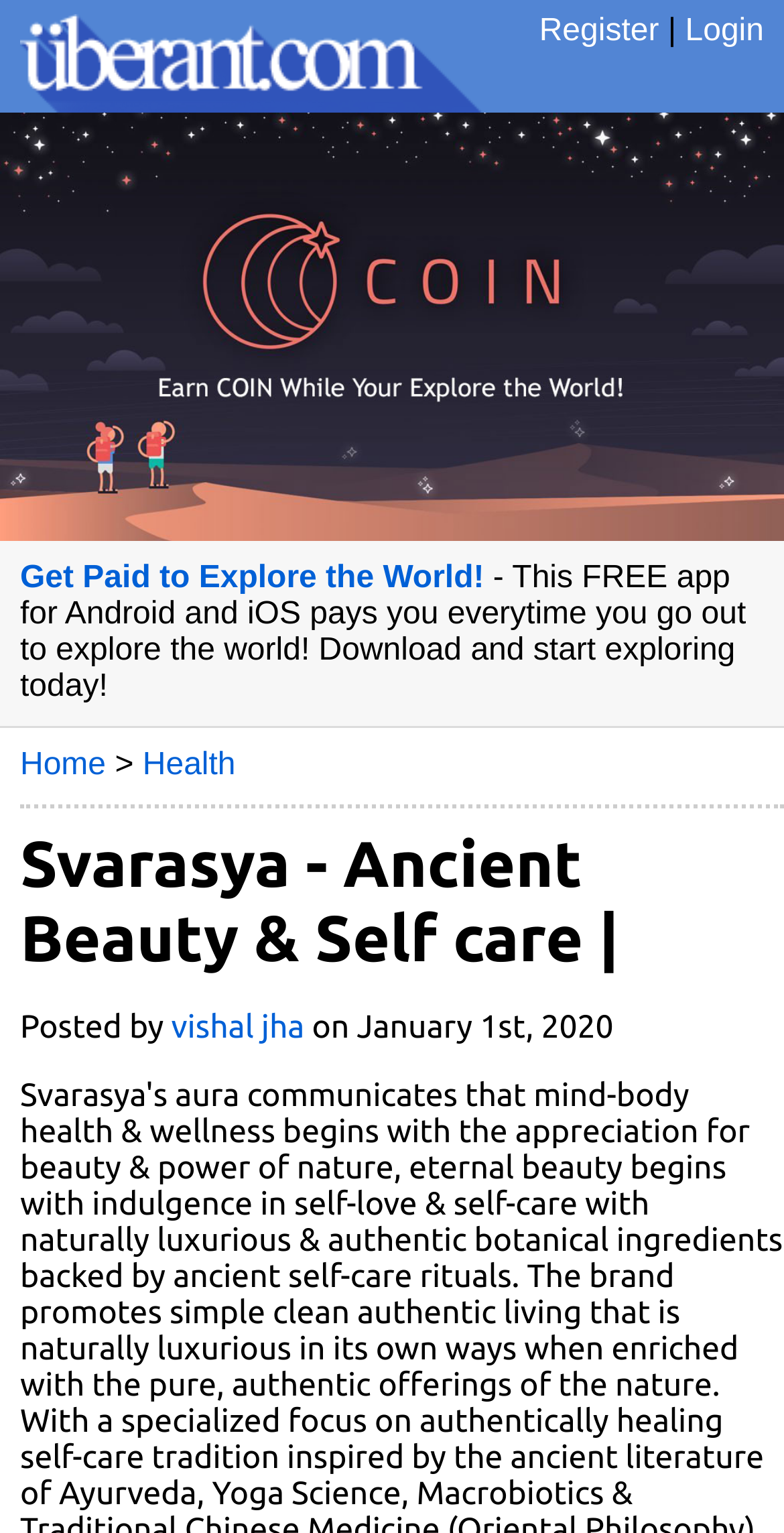Locate the bounding box coordinates of the element that should be clicked to fulfill the instruction: "Go to the home page".

[0.026, 0.488, 0.135, 0.511]